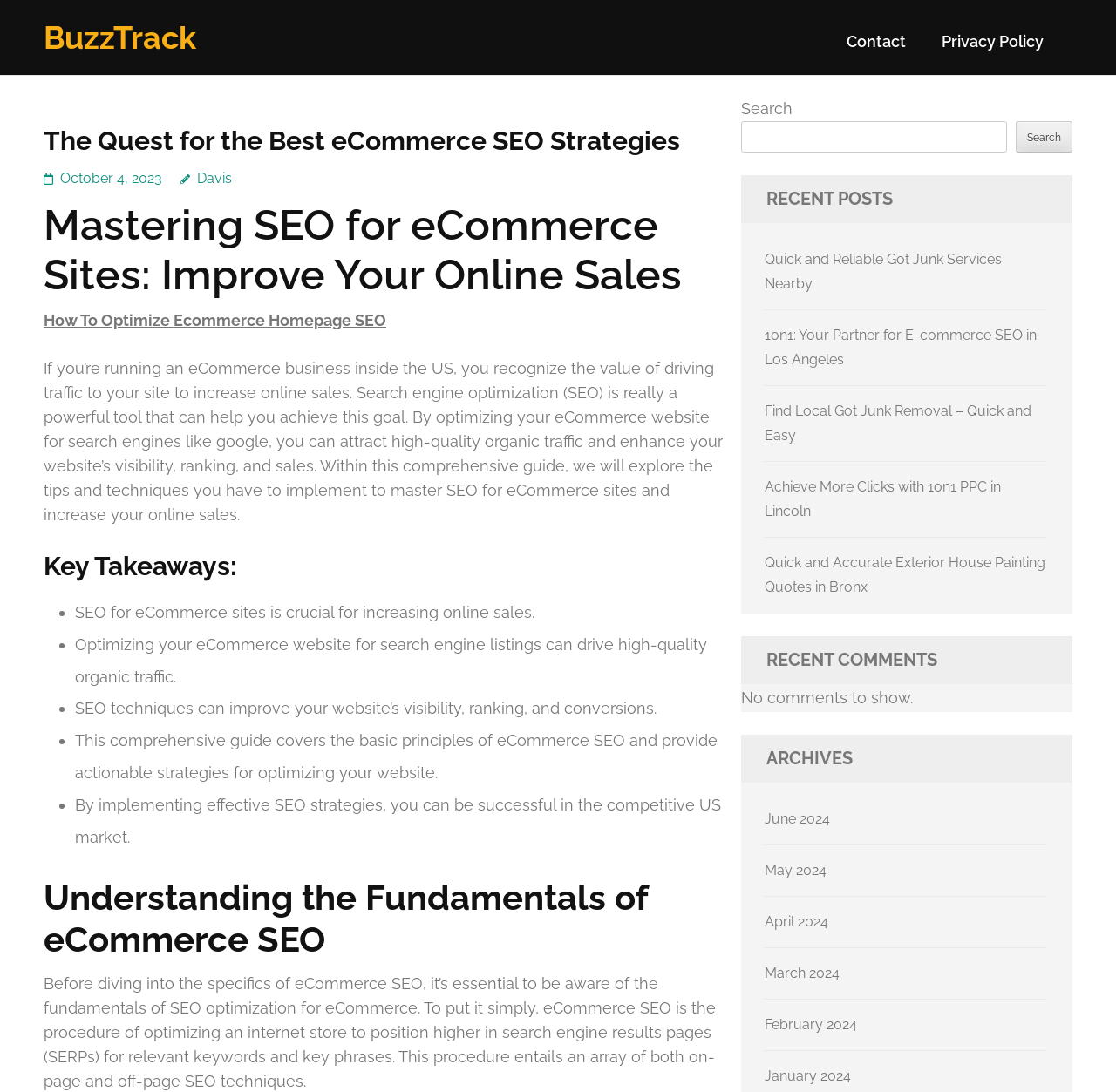What is the date of the article?
Answer the question in a detailed and comprehensive manner.

The date of the article is mentioned in the webpage as 'October 4, 2023', which indicates when the article was published.